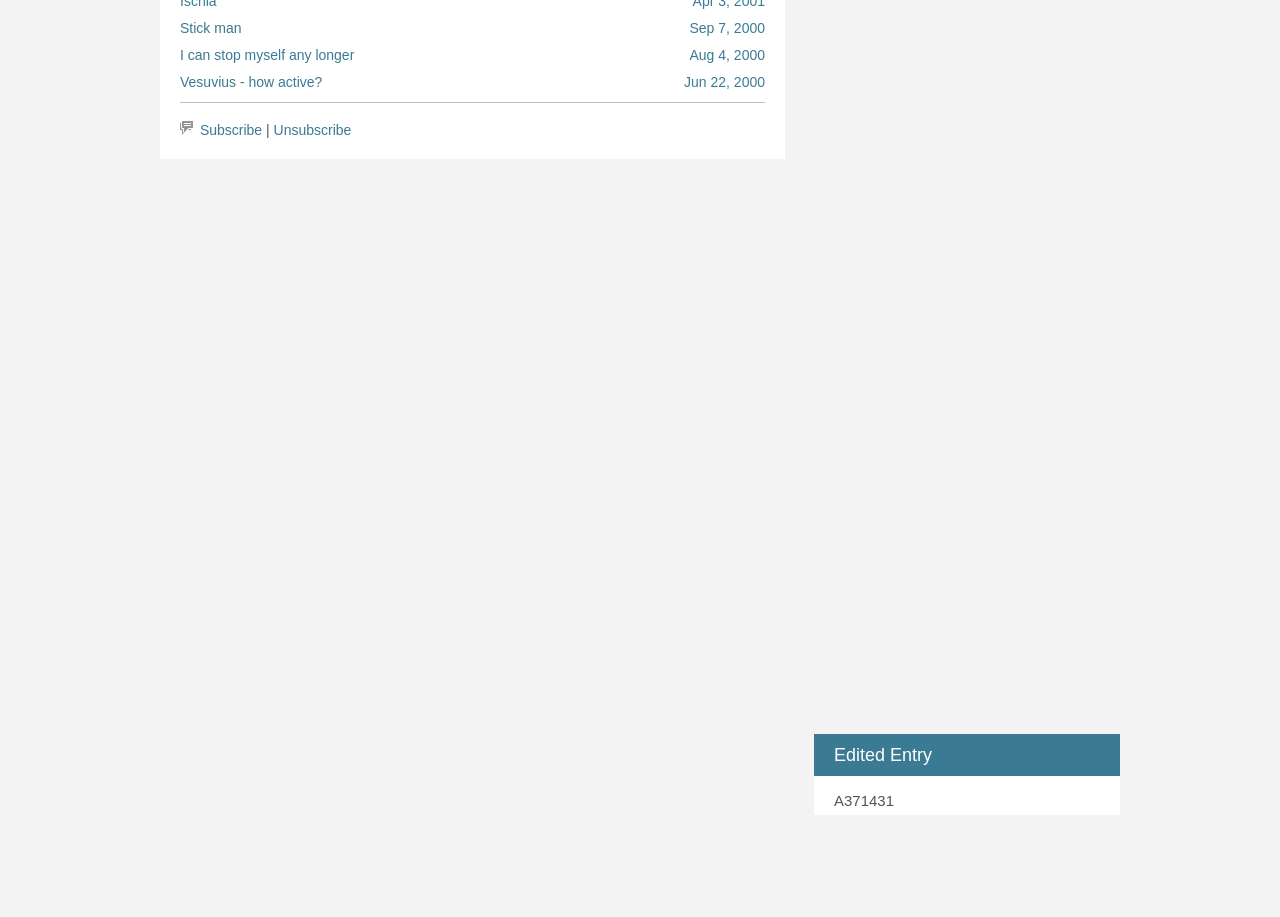What is the name of the person who tweeted?
Using the screenshot, give a one-word or short phrase answer.

Ashley